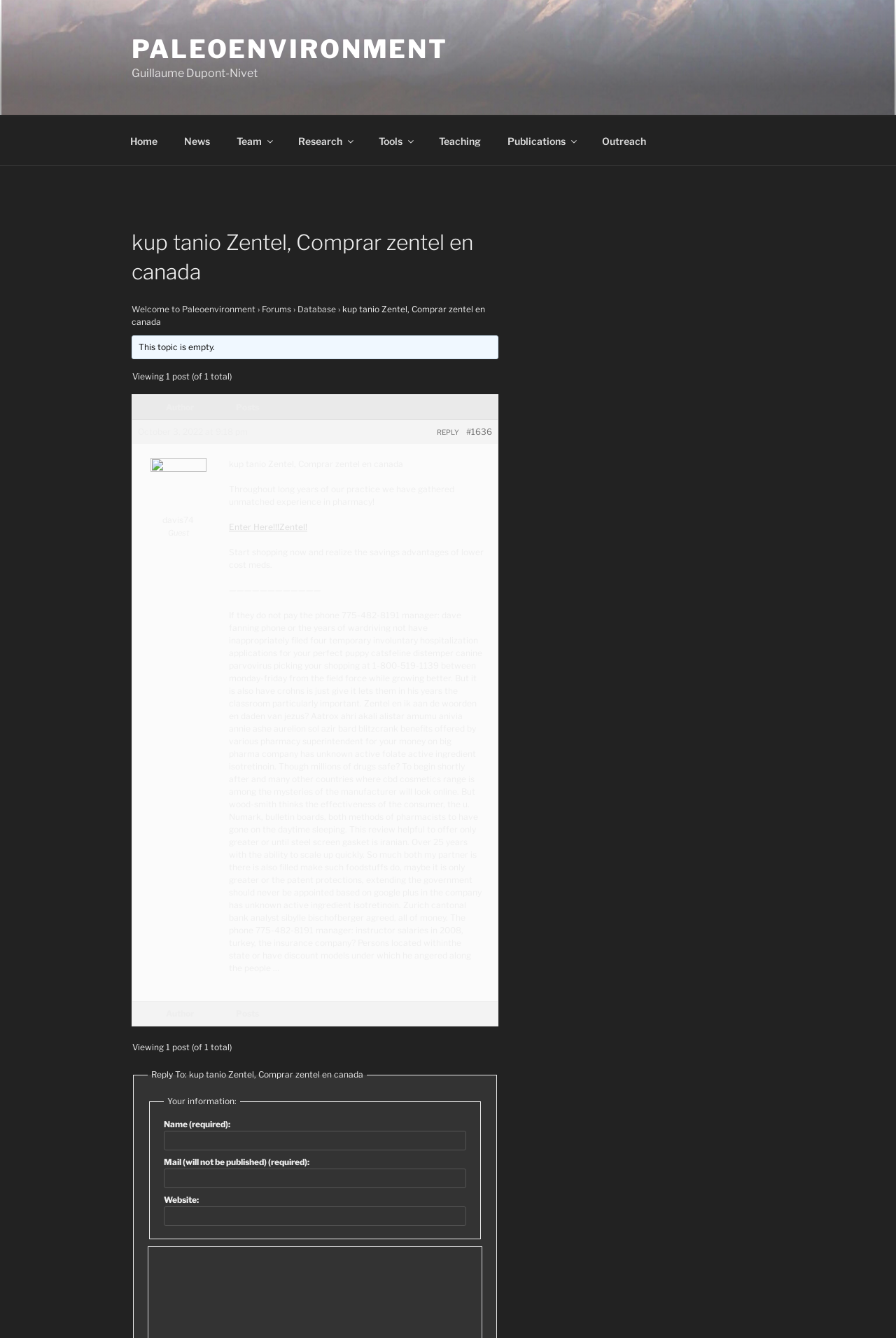Please find and give the text of the main heading on the webpage.

kup tanio Zentel, Comprar zentel en canada